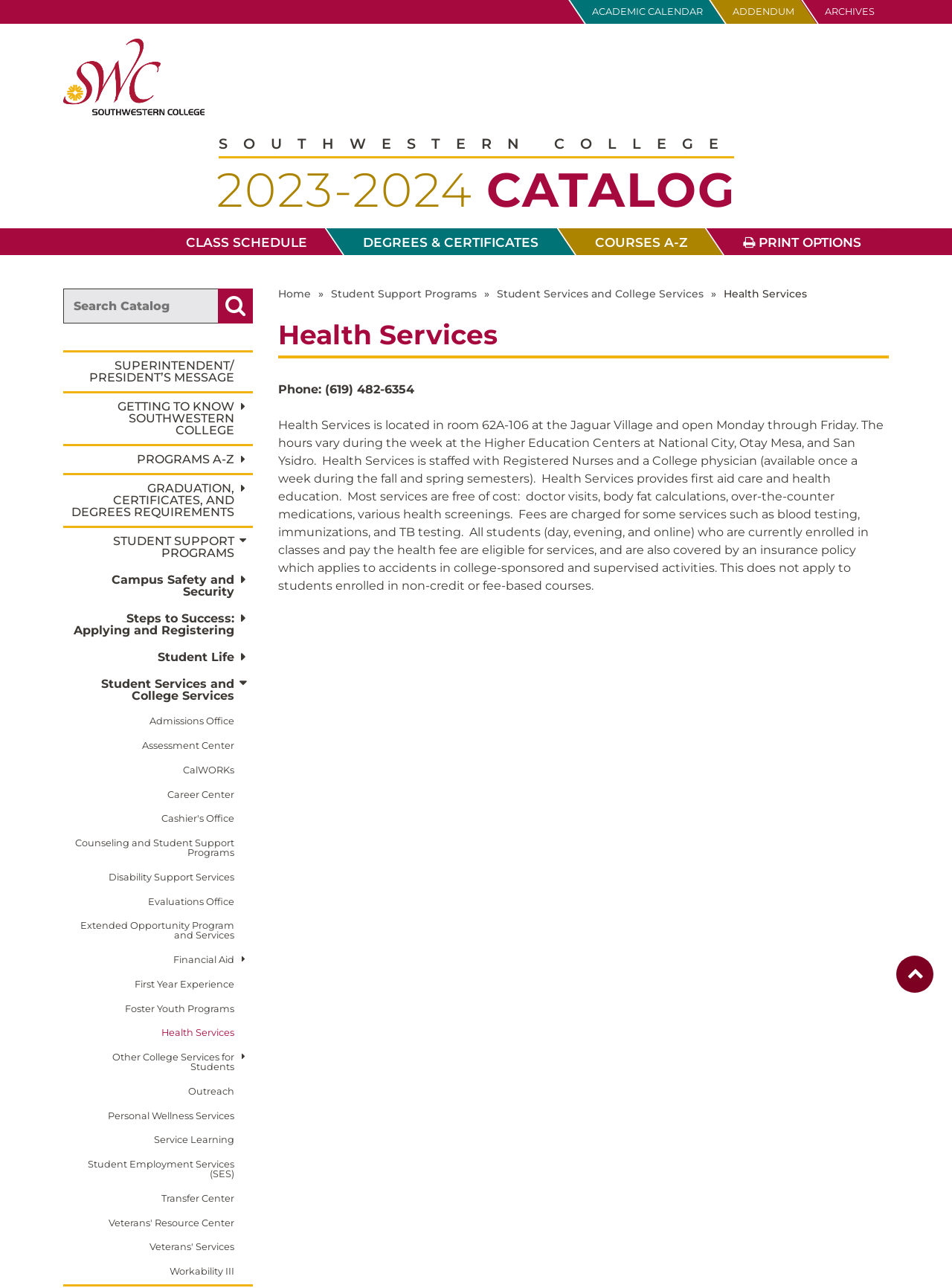Please find the bounding box coordinates of the element that needs to be clicked to perform the following instruction: "Click on CLASS SCHEDULE". The bounding box coordinates should be four float numbers between 0 and 1, represented as [left, top, right, bottom].

[0.157, 0.177, 0.361, 0.198]